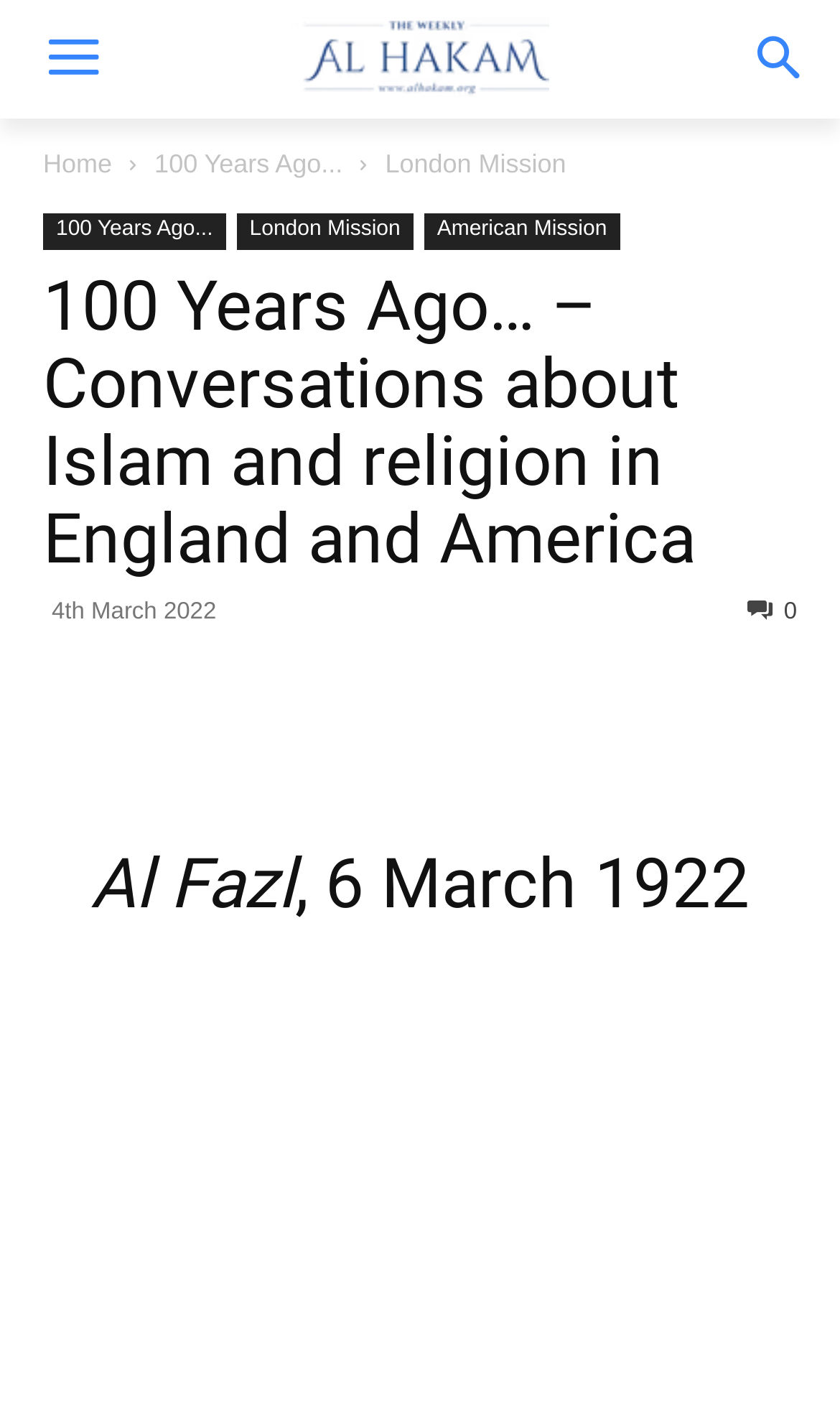How many links are in the top navigation bar?
Based on the image content, provide your answer in one word or a short phrase.

3